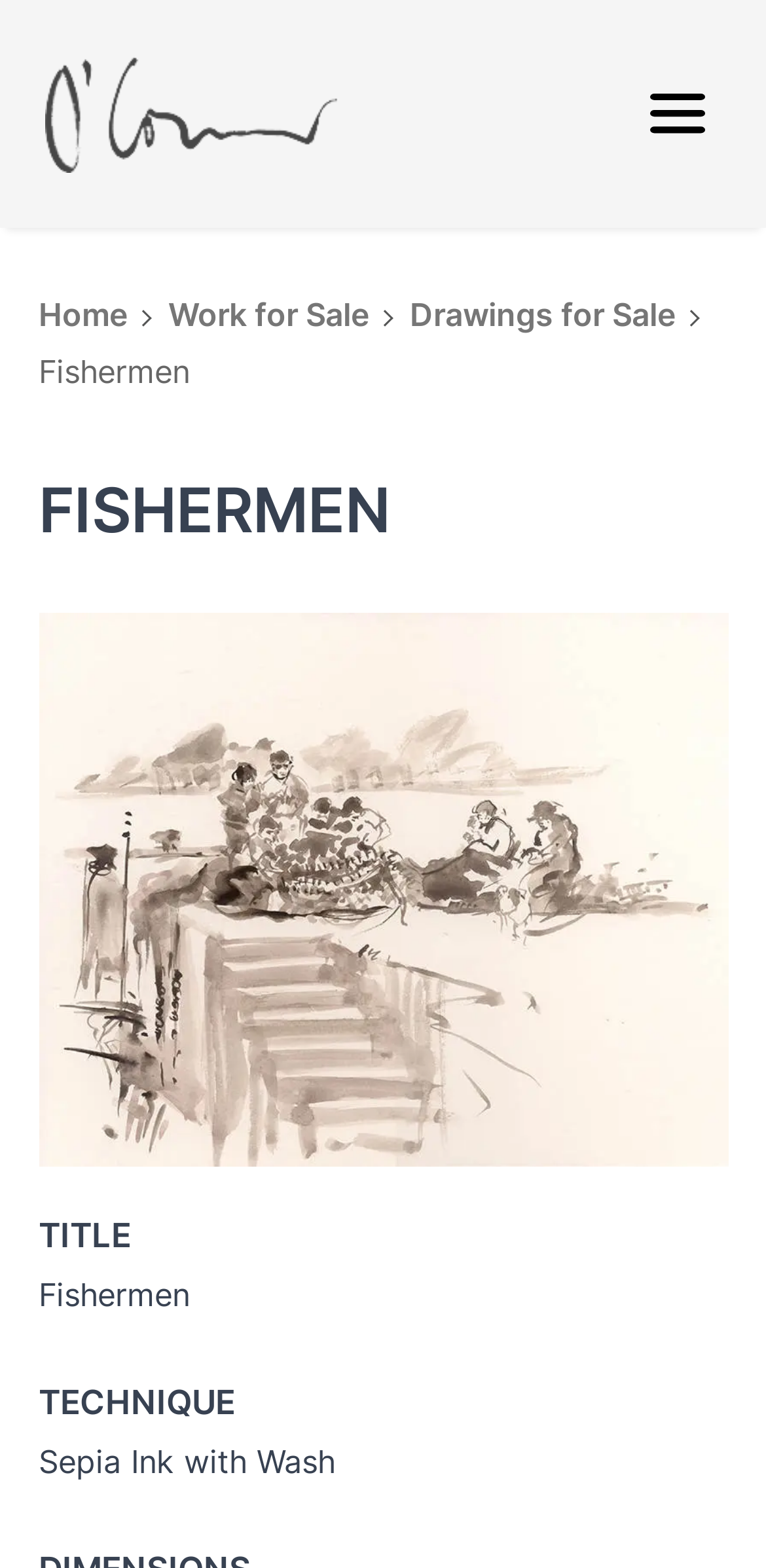What is the title of the artwork?
Please give a detailed and elaborate explanation in response to the question.

The title of the artwork can be found in the heading 'FISHERMEN' and also in the static text 'Fishermen' above the heading. This suggests that the webpage is showcasing a specific artwork by the artist.